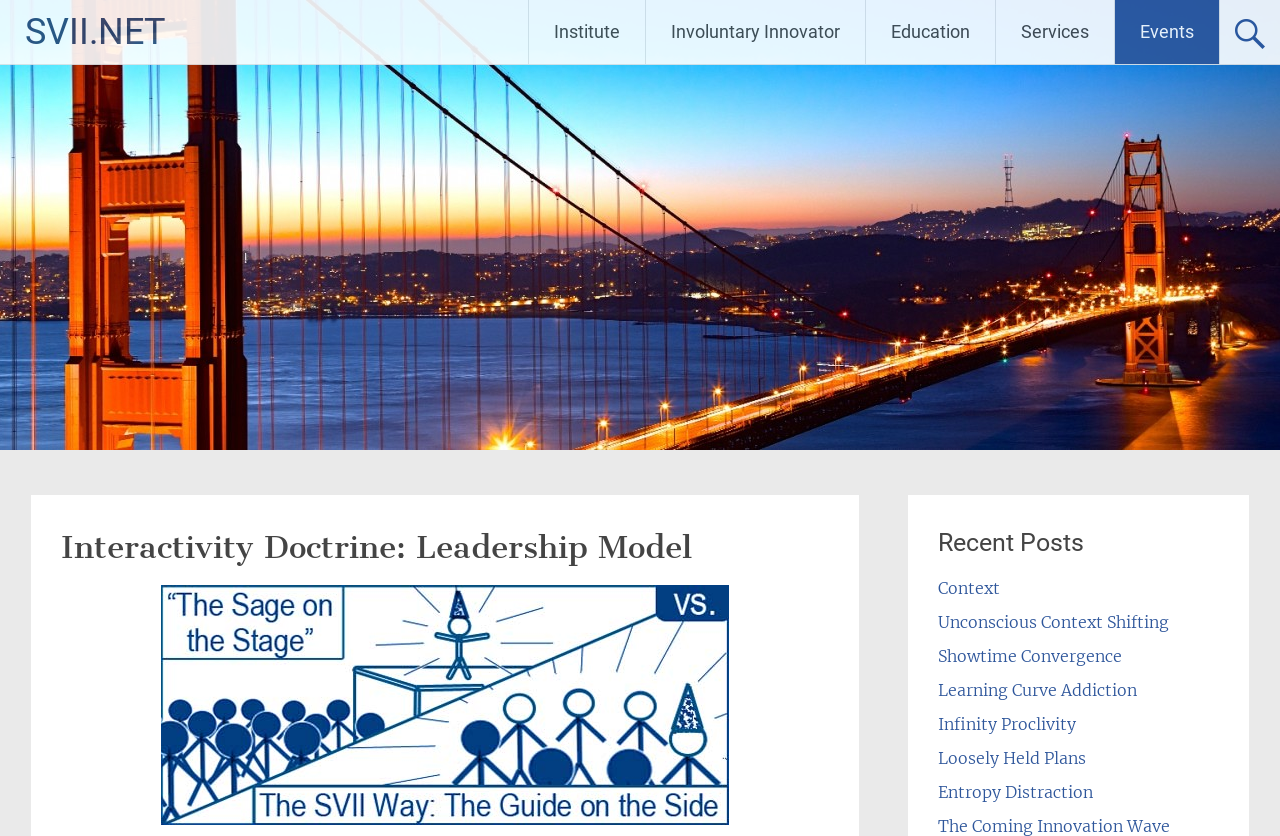Please provide the bounding box coordinates in the format (top-left x, top-left y, bottom-right x, bottom-right y). Remember, all values are floating point numbers between 0 and 1. What is the bounding box coordinate of the region described as: The Coming Innovation Wave

[0.733, 0.976, 0.914, 1.0]